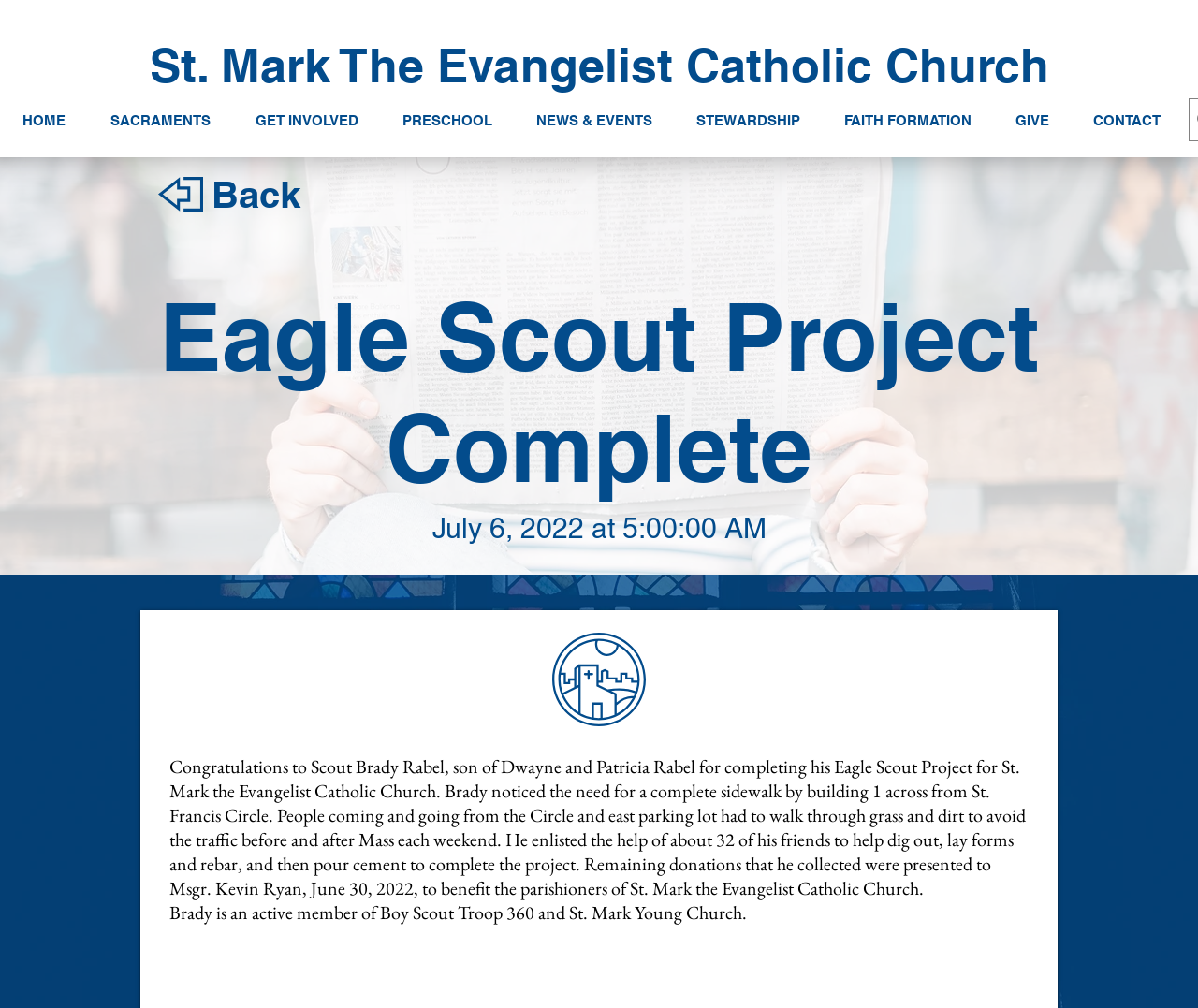Craft a detailed narrative of the webpage's structure and content.

The webpage is about an Eagle Scout project completion, specifically highlighting Scout Brady Rabel's achievement. At the top, there is a heading that reads "St. Mark The Evangelist Catholic Church", which is also a link. Below this, there is a navigation menu with 8 links: "HOME", "SACRAMENTS", "GET INVOLVED", "PRESCHOOL", "NEWS & EVENTS", "STEWARDSHIP", "FAITH FORMATION", and "GIVE", followed by a "CONTACT" link at the end.

On the left side, there is a link with no text, and below it, a "Back" link. The main content of the page is divided into sections. The first section has a heading that reads "Eagle Scout Project Complete", followed by a subheading with the date "July 6, 2022 at 5:00:00 AM". 

The main article is a congratulatory message to Scout Brady Rabel, who completed his Eagle Scout Project for St. Mark the Evangelist Catholic Church. The project involved building a sidewalk, and Brady received help from 32 friends. The article also mentions that remaining donations were presented to Msgr. Kevin Ryan to benefit the parishioners of St. Mark the Evangelist Catholic Church. 

Below the main article, there is a smaller section that mentions Brady's affiliation with Boy Scout Troop 360 and St. Mark Young Church.